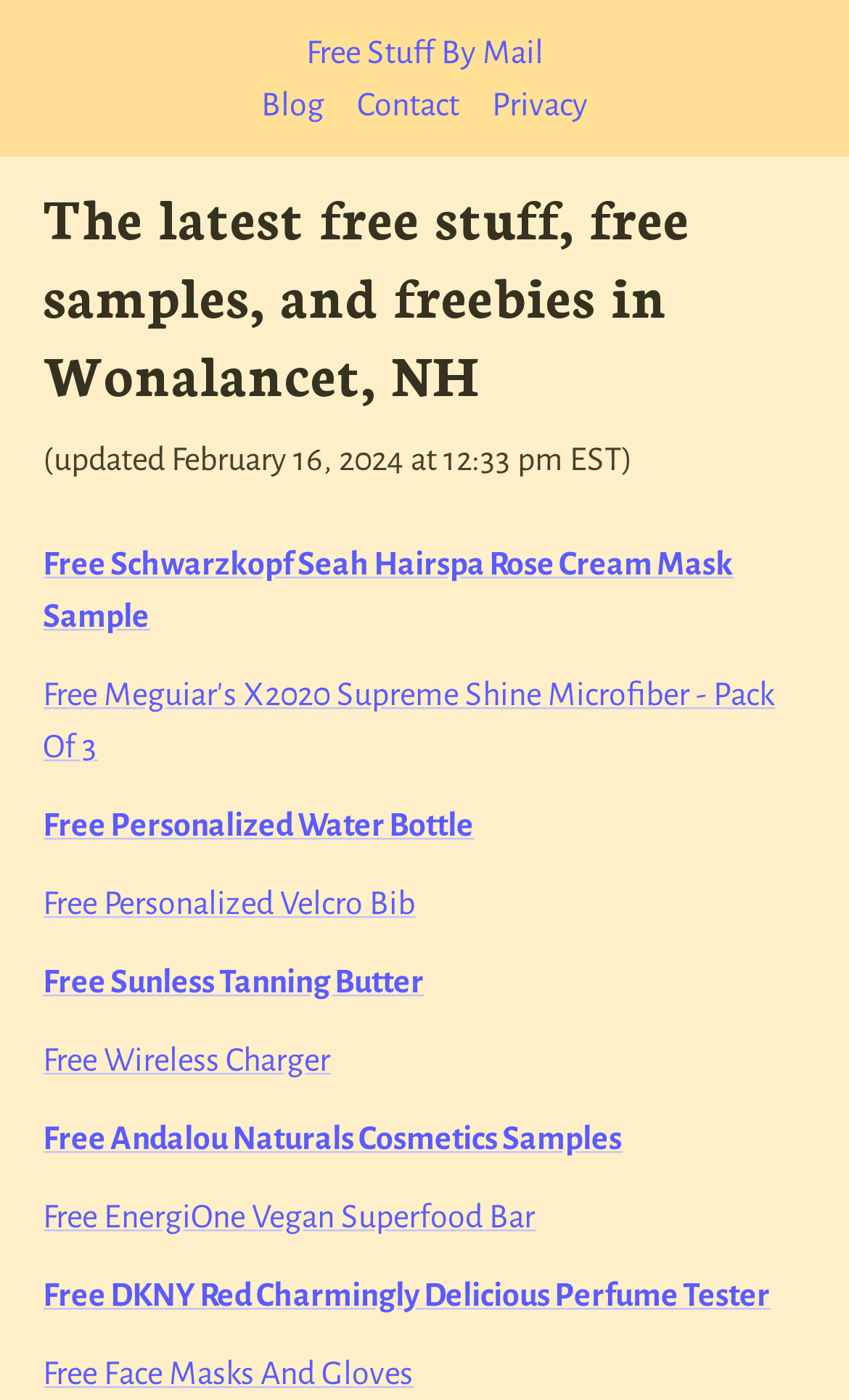Please identify the bounding box coordinates of the area that needs to be clicked to fulfill the following instruction: "Check the latest free Schwarzkopf Seah Hairspa Rose Cream Mask Sample."

[0.05, 0.39, 0.863, 0.452]